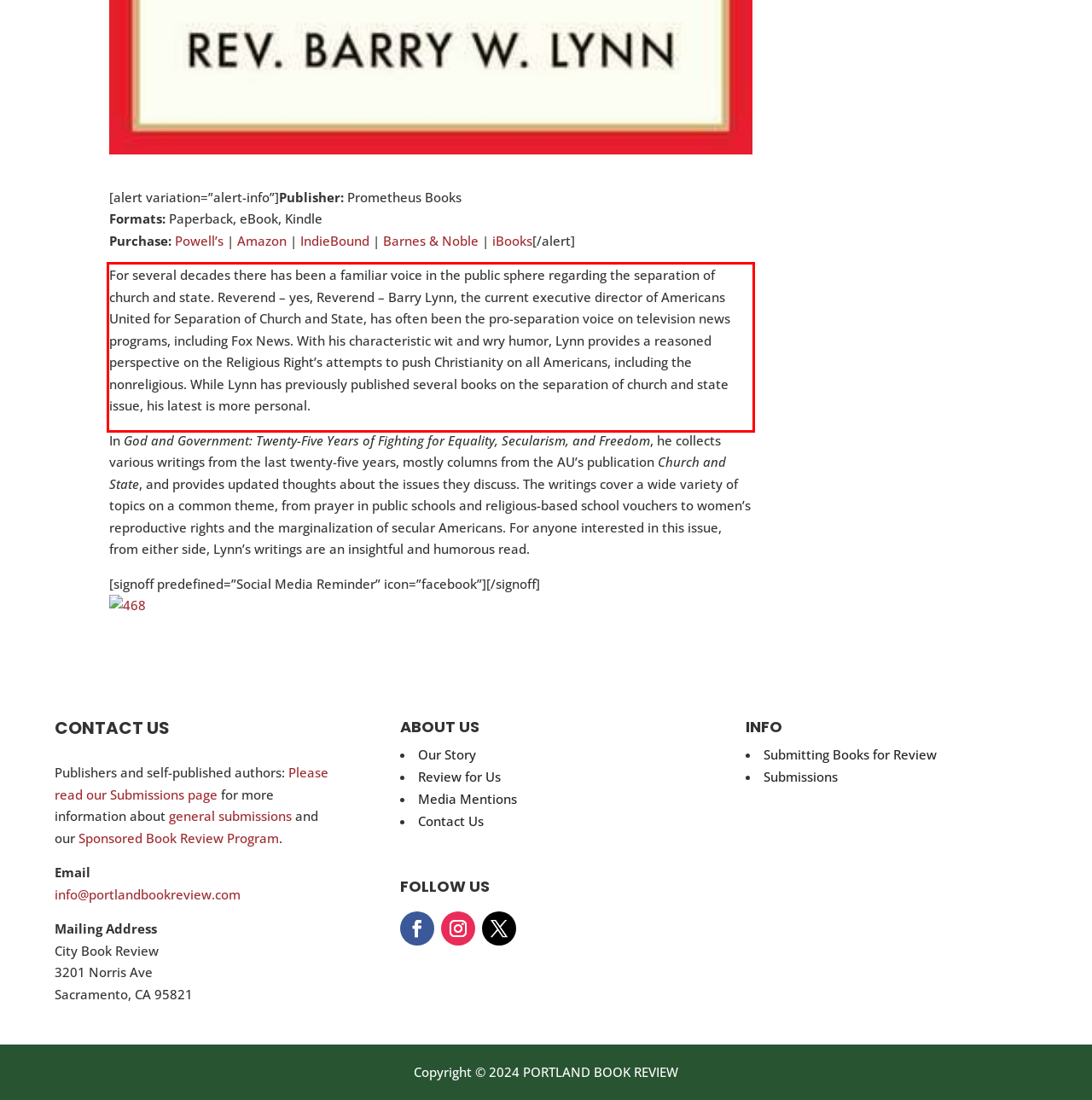Please extract the text content within the red bounding box on the webpage screenshot using OCR.

For several decades there has been a familiar voice in the public sphere regarding the separation of church and state. Reverend – yes, Reverend – Barry Lynn, the current executive director of Americans United for Separation of Church and State, has often been the pro-separation voice on television news programs, including Fox News. With his characteristic wit and wry humor, Lynn provides a reasoned perspective on the Religious Right’s attempts to push Christianity on all Americans, including the nonreligious. While Lynn has previously published several books on the separation of church and state issue, his latest is more personal.